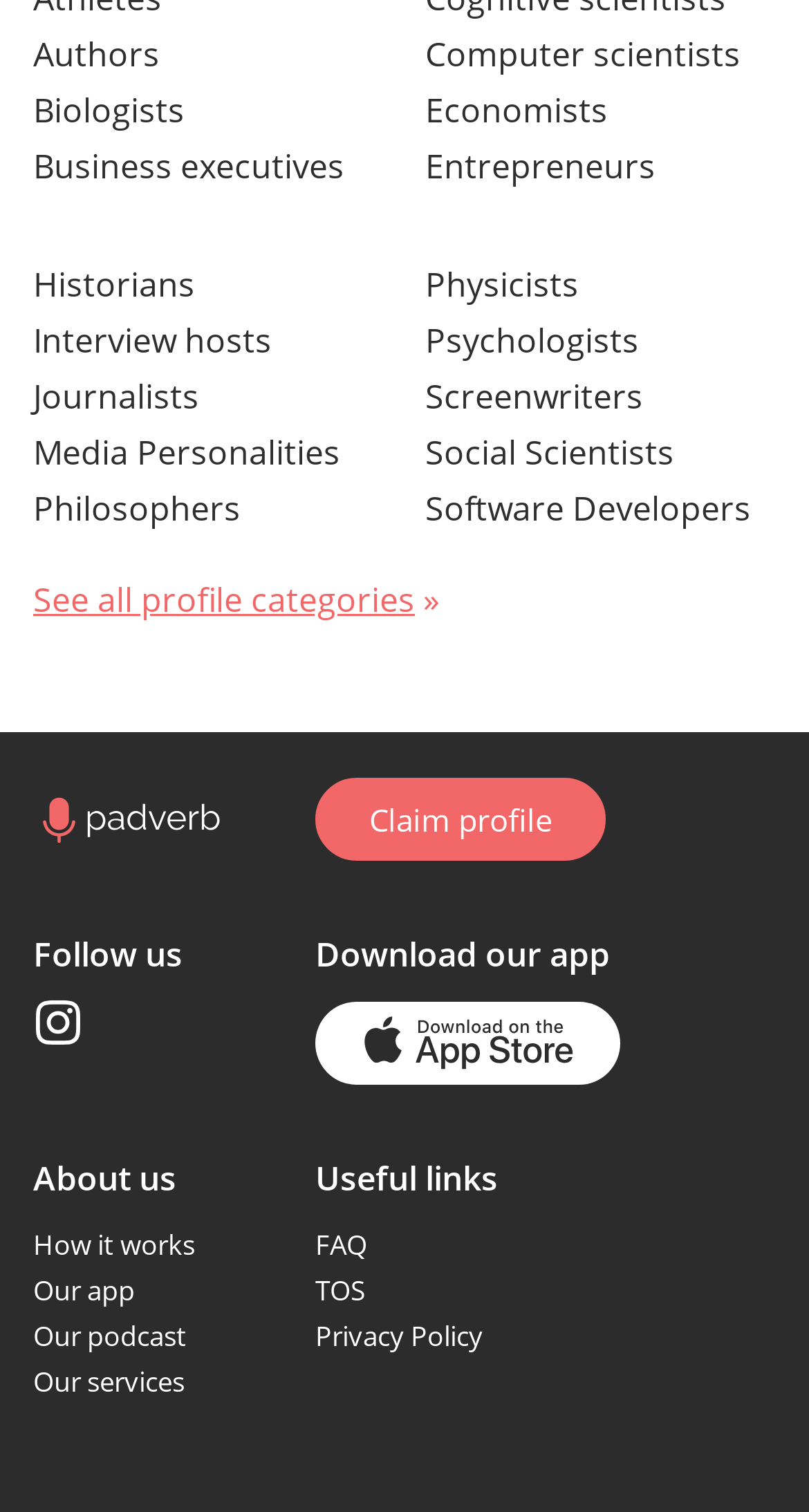What is the 'About us' section about?
Provide a one-word or short-phrase answer based on the image.

Information about the website